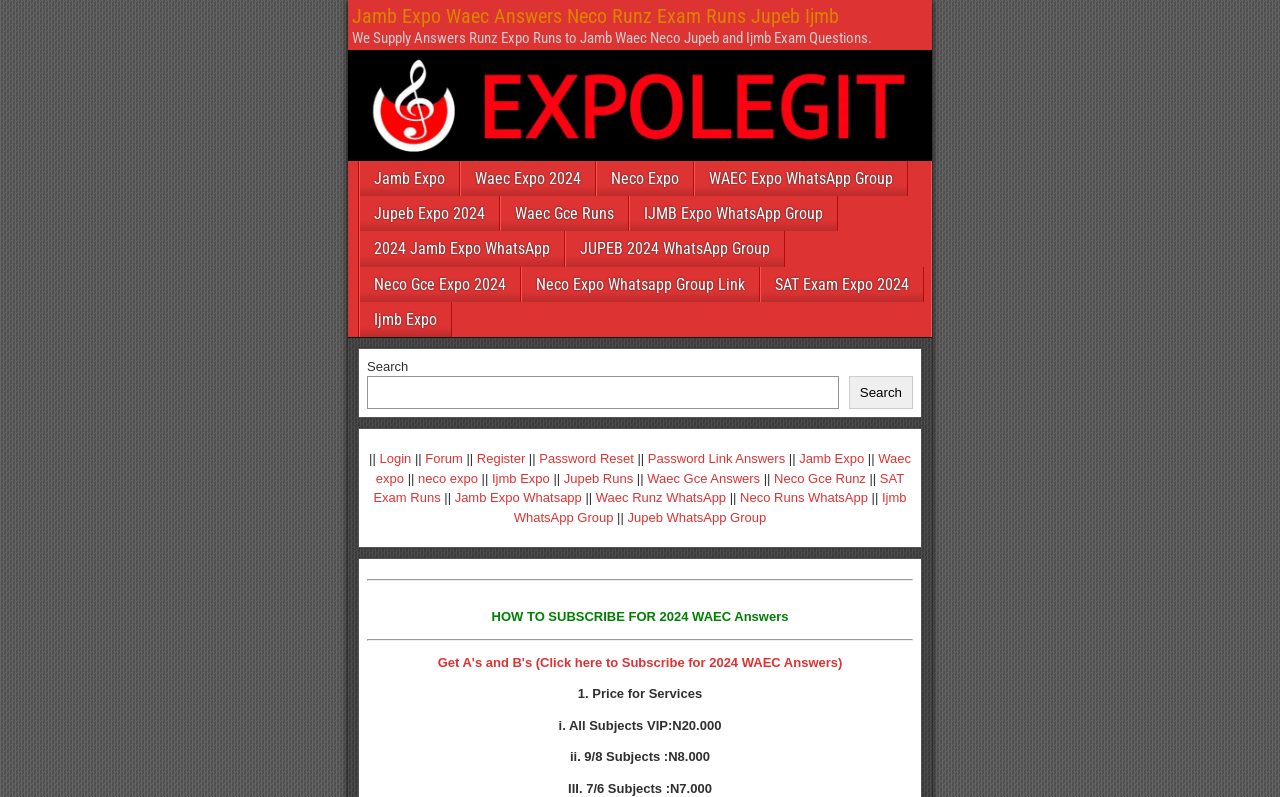Determine the bounding box coordinates of the clickable region to follow the instruction: "Click on Login".

[0.296, 0.566, 0.321, 0.585]